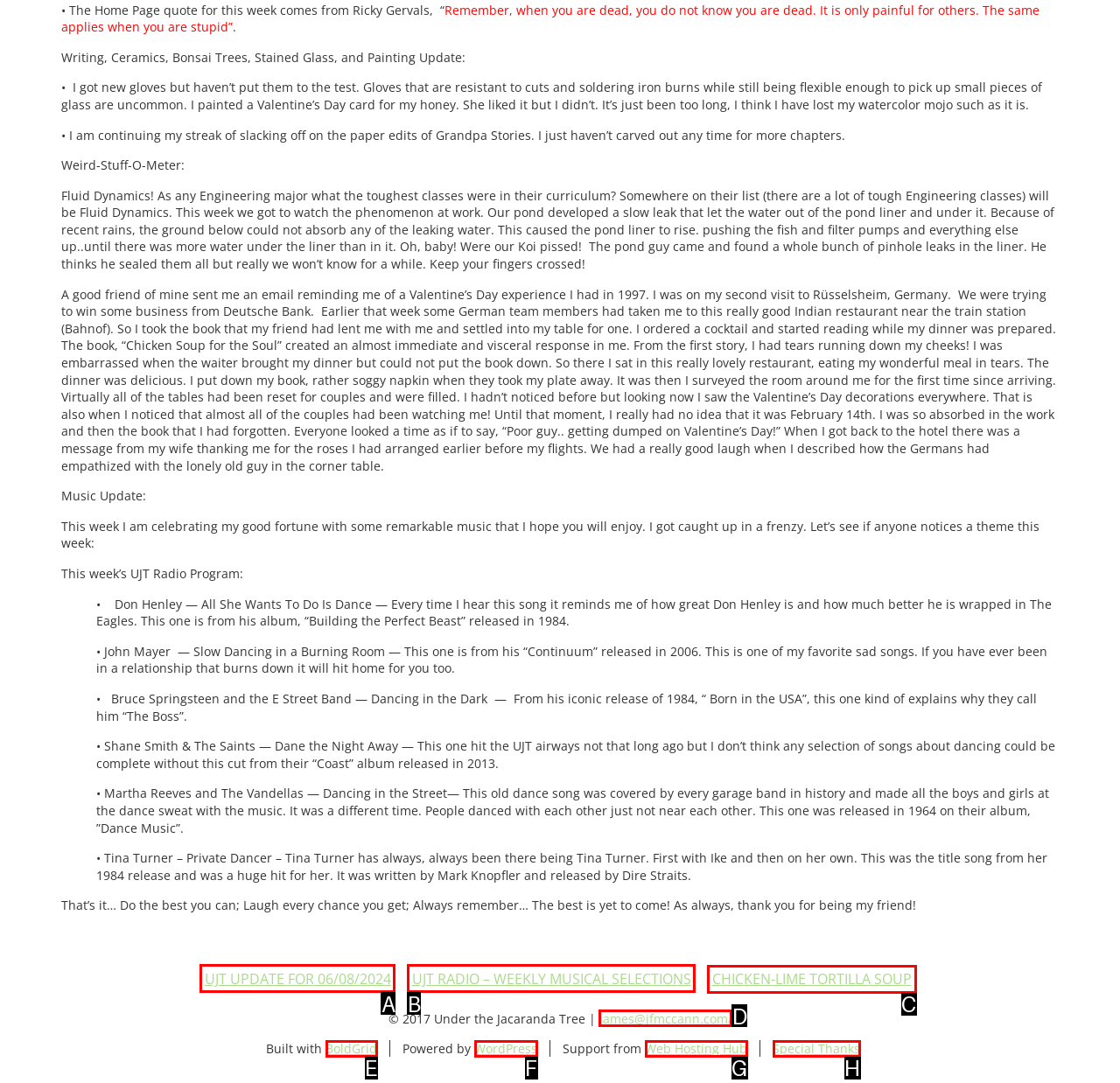Identify the letter of the correct UI element to fulfill the task: Check out CHICKEN-LIME TORTILLA SOUP from the given options in the screenshot.

C